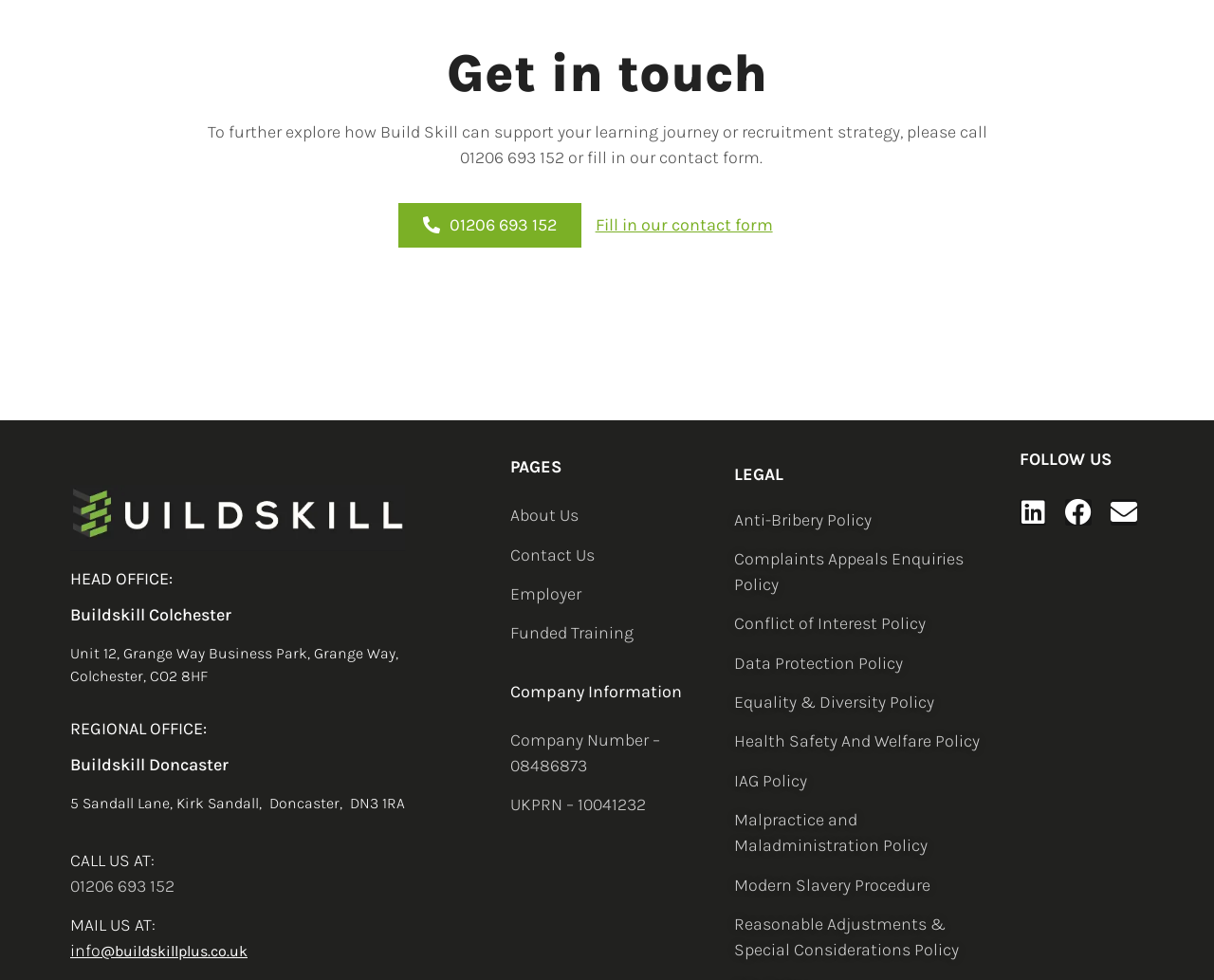Determine the bounding box coordinates for the clickable element to execute this instruction: "Visit the 'About Us' page". Provide the coordinates as four float numbers between 0 and 1, i.e., [left, top, right, bottom].

[0.421, 0.515, 0.477, 0.536]